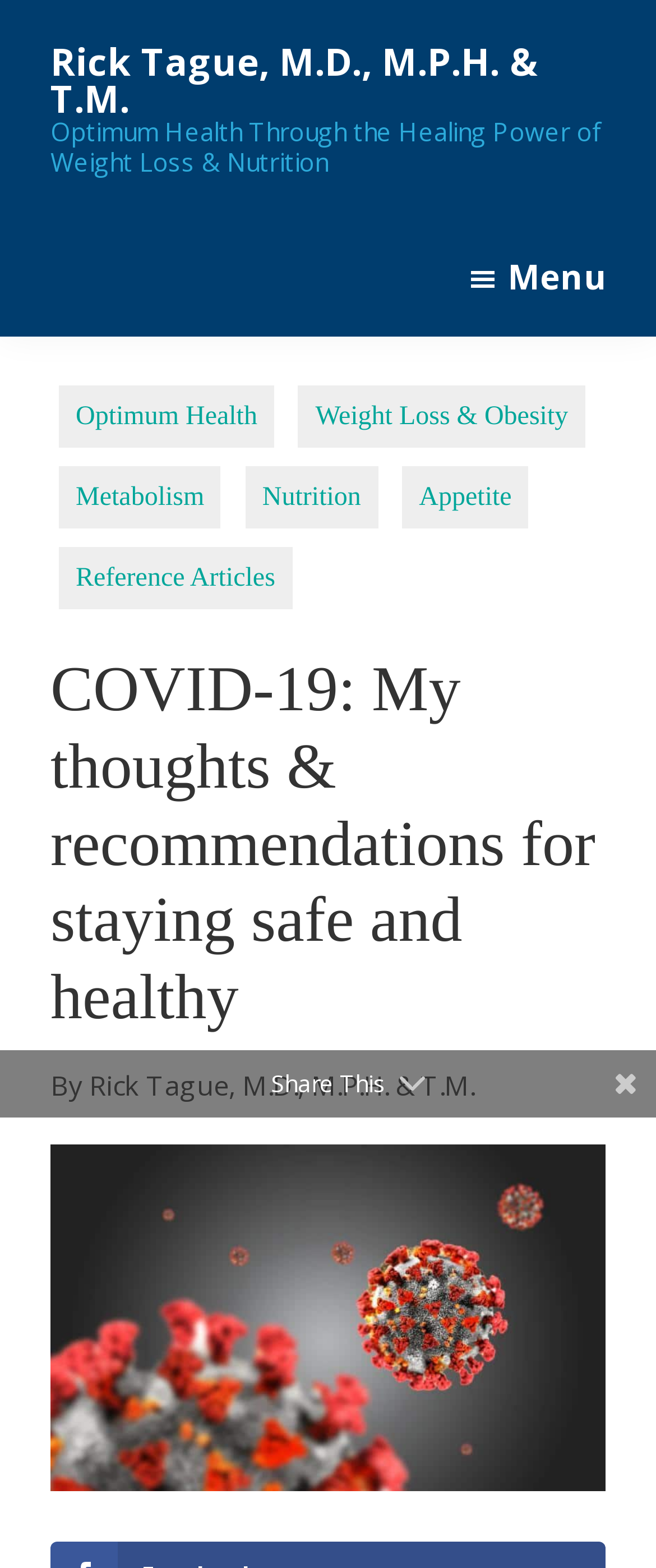Locate the bounding box coordinates of the area where you should click to accomplish the instruction: "Read the article 'COVID-19: My thoughts & recommendations for staying safe and healthy'".

[0.077, 0.417, 0.923, 0.662]